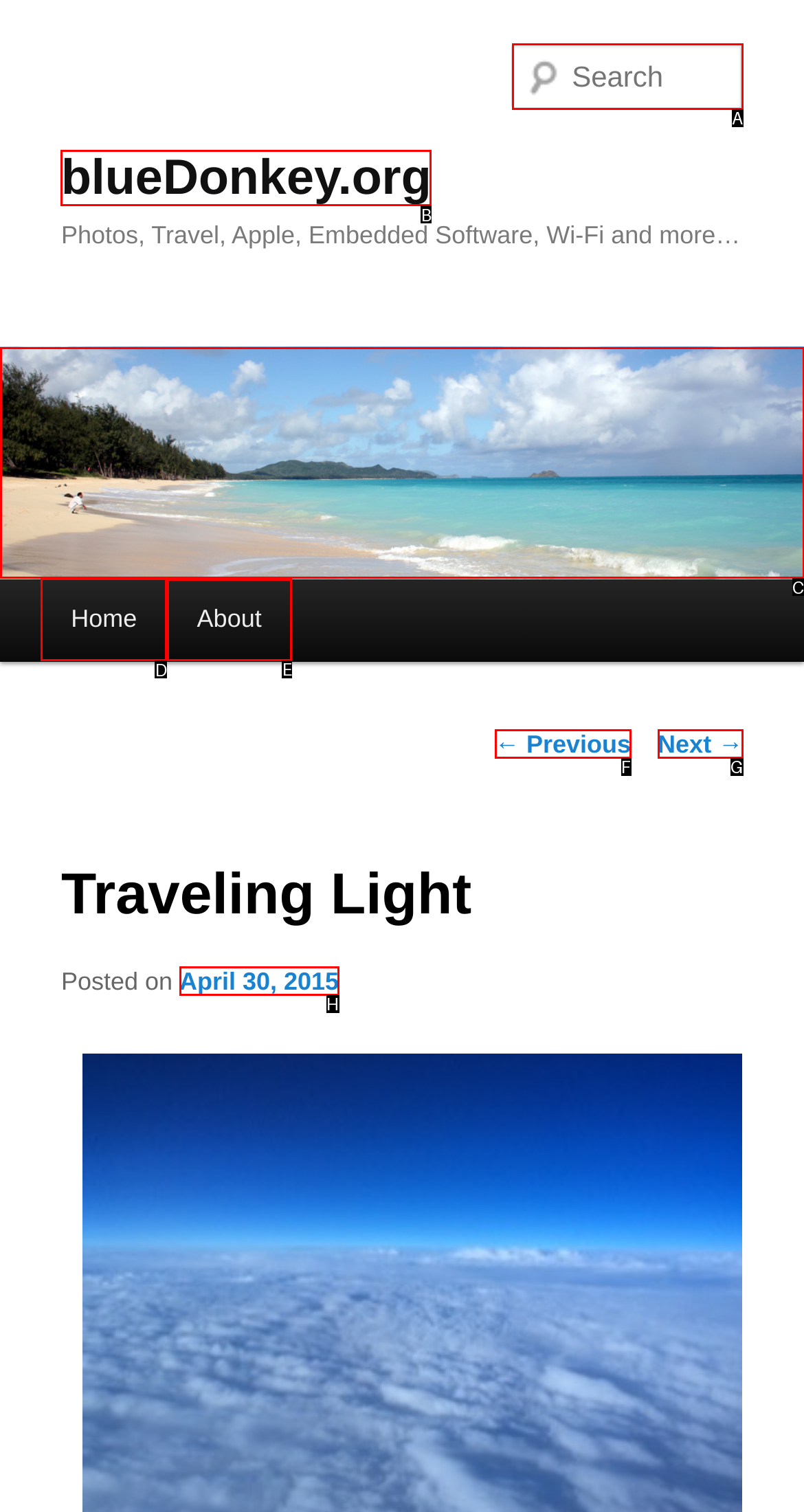Tell me which one HTML element I should click to complete the following instruction: visit about page
Answer with the option's letter from the given choices directly.

E